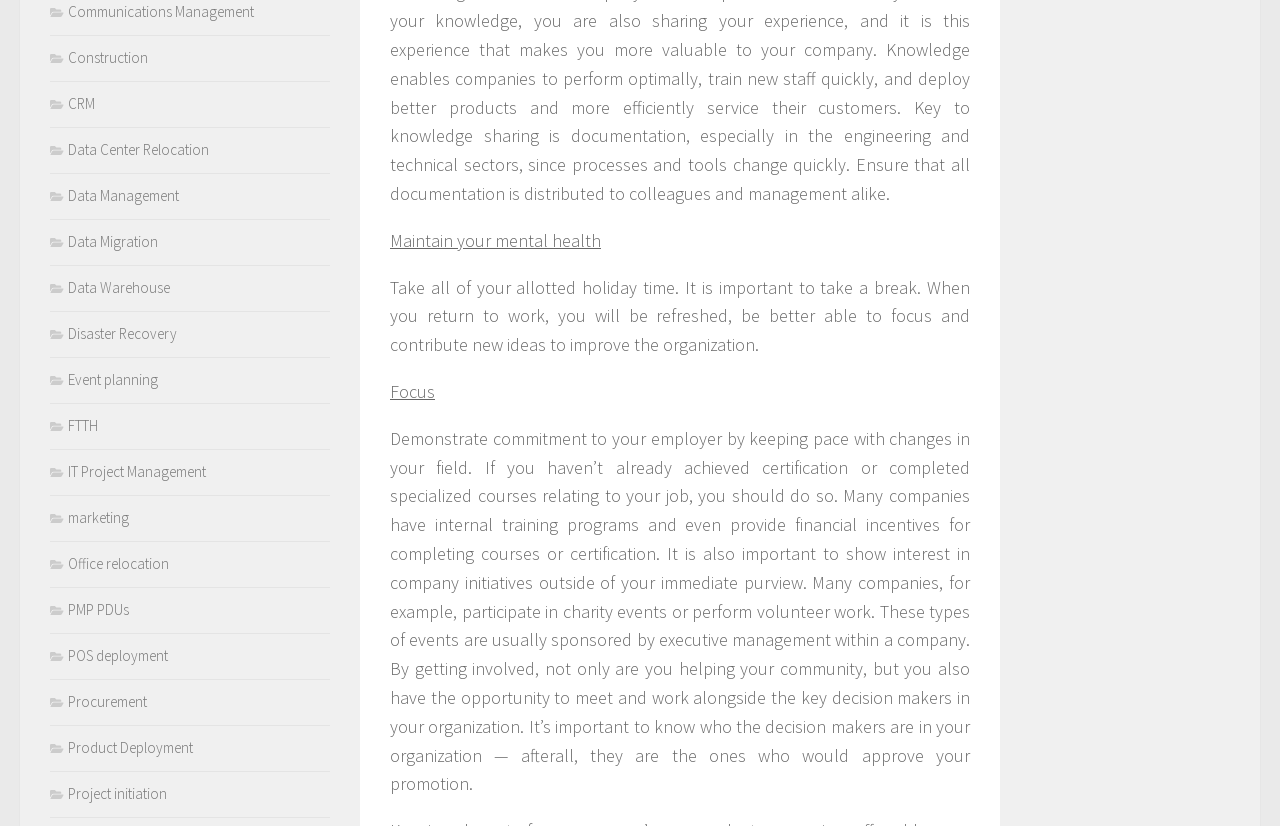Please specify the coordinates of the bounding box for the element that should be clicked to carry out this instruction: "Click PMP PDUs". The coordinates must be four float numbers between 0 and 1, formatted as [left, top, right, bottom].

[0.039, 0.726, 0.101, 0.749]